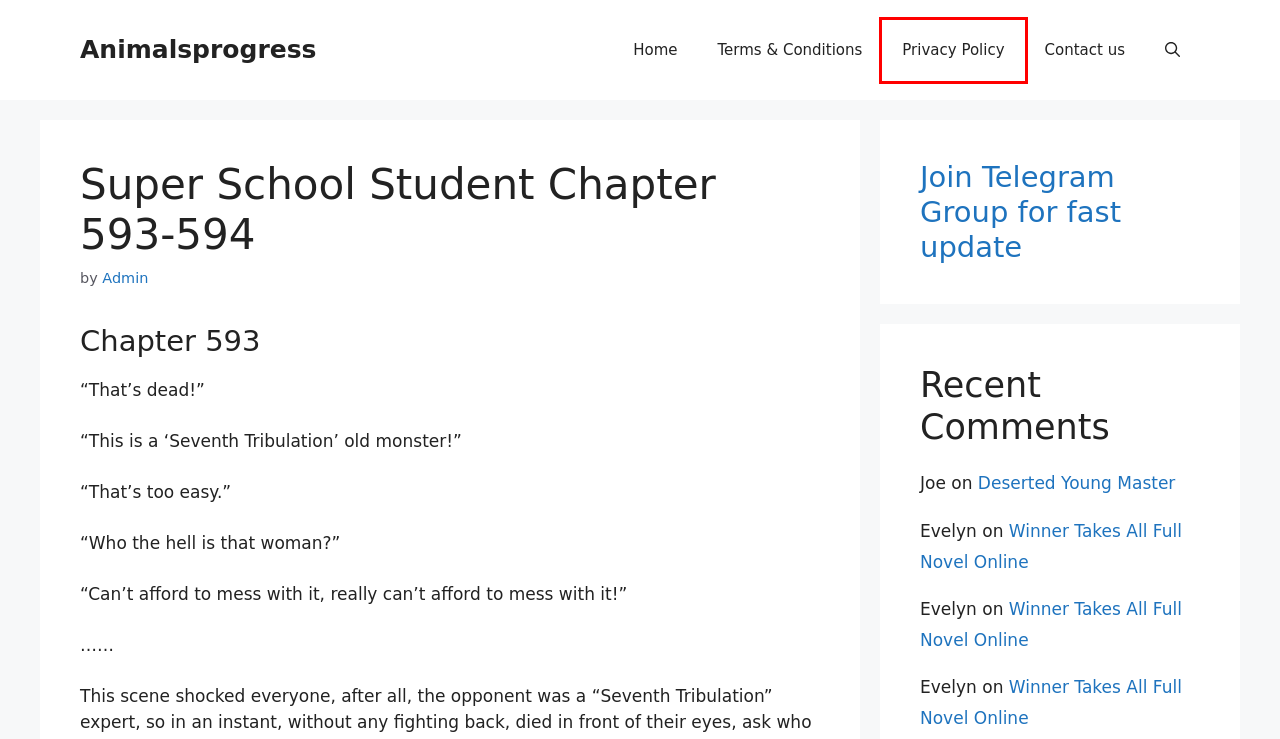You are given a screenshot of a webpage with a red bounding box around an element. Choose the most fitting webpage description for the page that appears after clicking the element within the red bounding box. Here are the candidates:
A. Privacy Policy – Animalsprogress
B. Animalsprogress – Zoo of Novels
C. Admin – Animalsprogress
D. Deserted Young Master – Animalsprogress
E. Contact us – Animalsprogress
F. Super School Student Chapter 591-592 – Animalsprogress
G. Winner Takes All Full Novel Online – Animalsprogress
H. Terms & Conditions – Animalsprogress

A